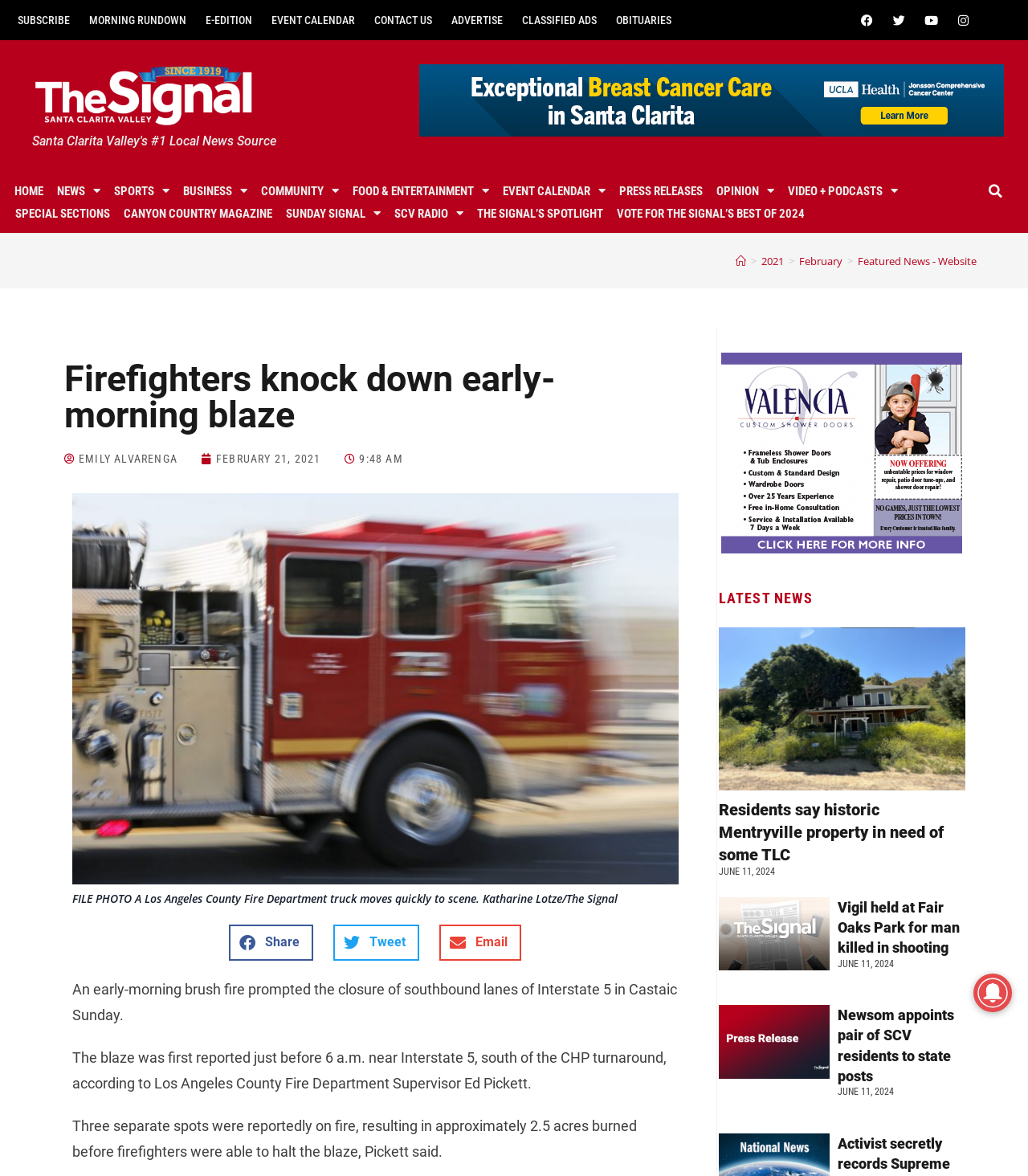Locate the bounding box coordinates of the clickable part needed for the task: "Share on facebook".

[0.223, 0.786, 0.305, 0.817]